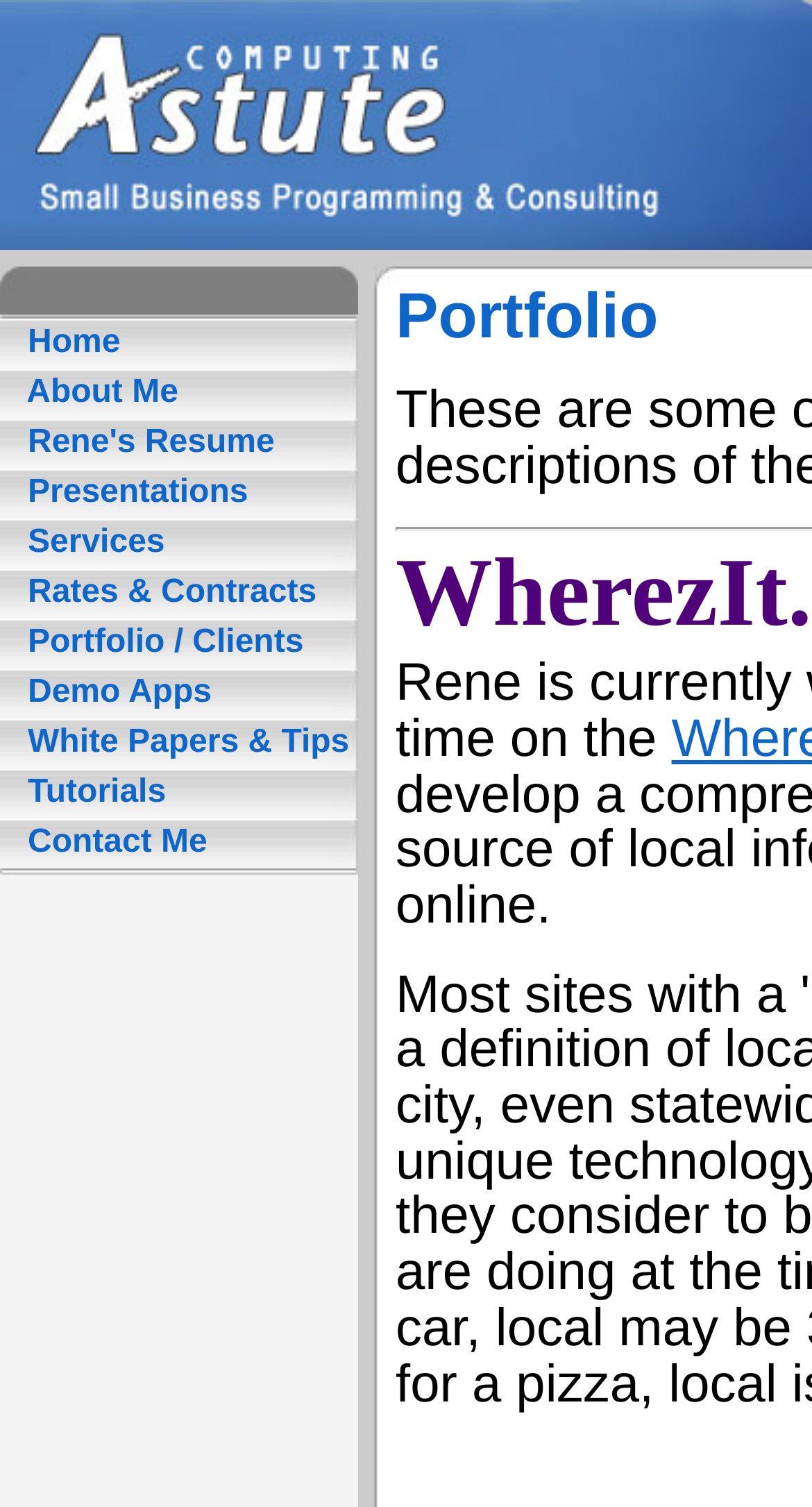Can you provide the bounding box coordinates for the element that should be clicked to implement the instruction: "contact me"?

[0.023, 0.547, 0.255, 0.57]